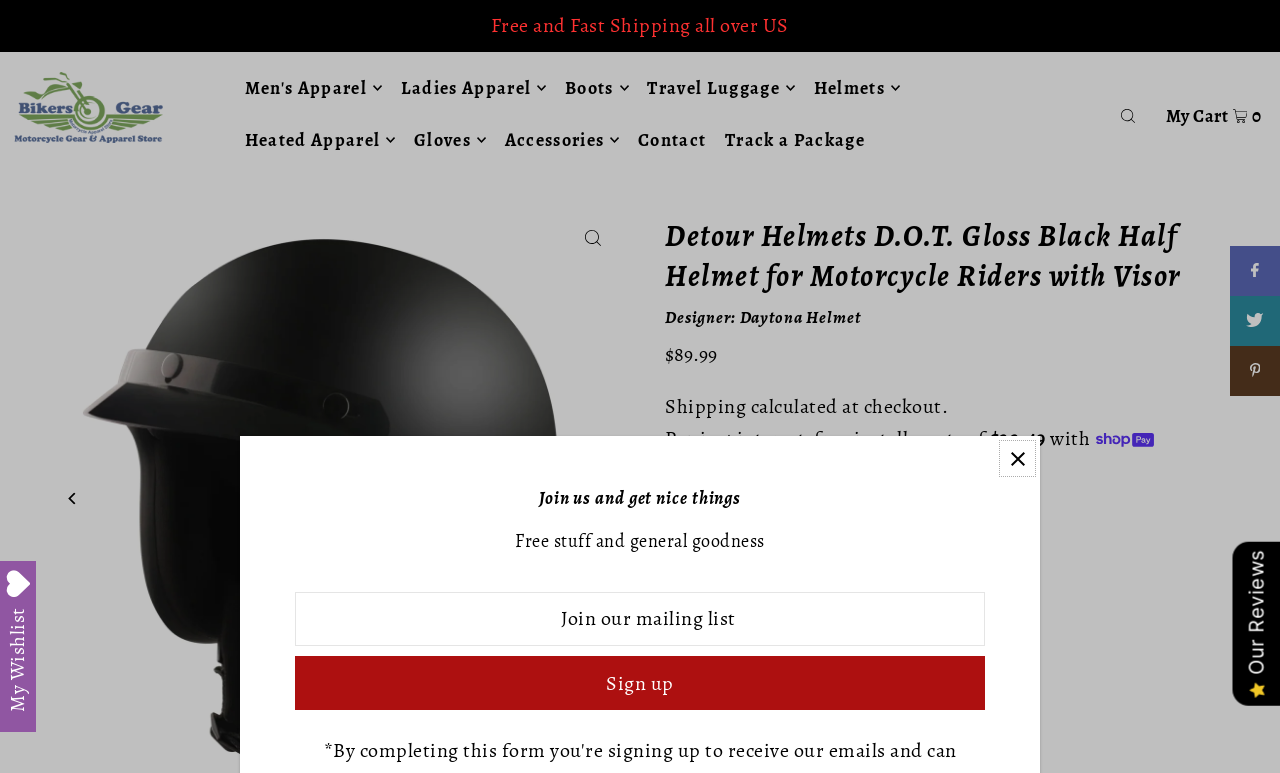Extract the bounding box coordinates of the UI element described: "Track a Package". Provide the coordinates in the format [left, top, right, bottom] with values ranging from 0 to 1.

[0.566, 0.148, 0.676, 0.213]